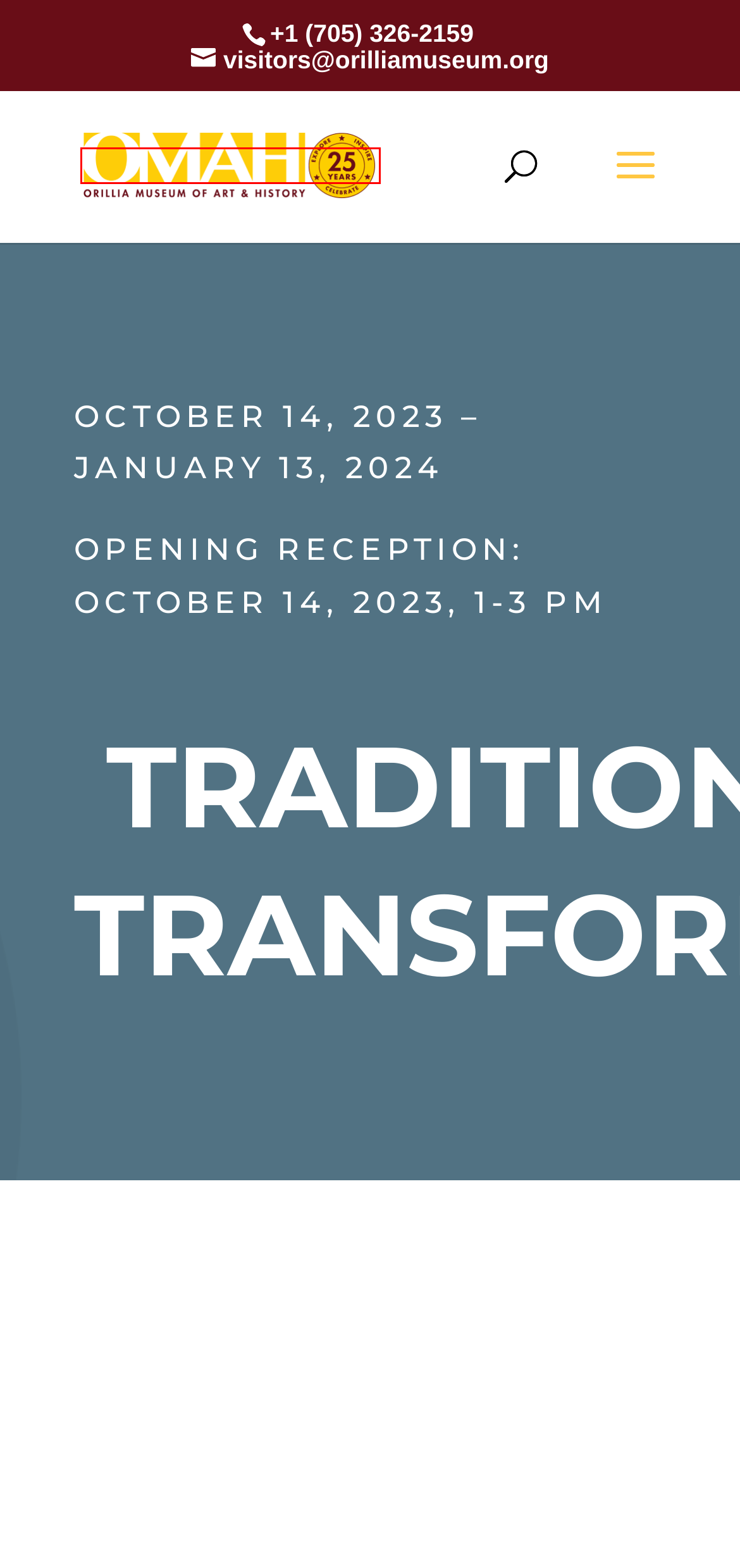Look at the screenshot of a webpage with a red bounding box and select the webpage description that best corresponds to the new page after clicking the element in the red box. Here are the options:
A. Home - Orillia Museum of Art and History
B. THE PROCESS INFORMS ME | JEANETTE LUCHESE - Orillia Museum of Art and History
C. Hours, Maps & Directions - Orillia Museum of Art and History
D. REFLECTIONS OF OUR ROOTS - Orillia Museum of Art and History
E. Tours - Orillia Museum of Art and History
F. BACKRA BLUID | STACEY TYRELL - Orillia Museum of Art and History
G. TEACHERS AND THEIR ENDURING IMPACT | JOSE SALAS - Orillia Museum of Art and History
H. Welcome to Rhubarb Media

A